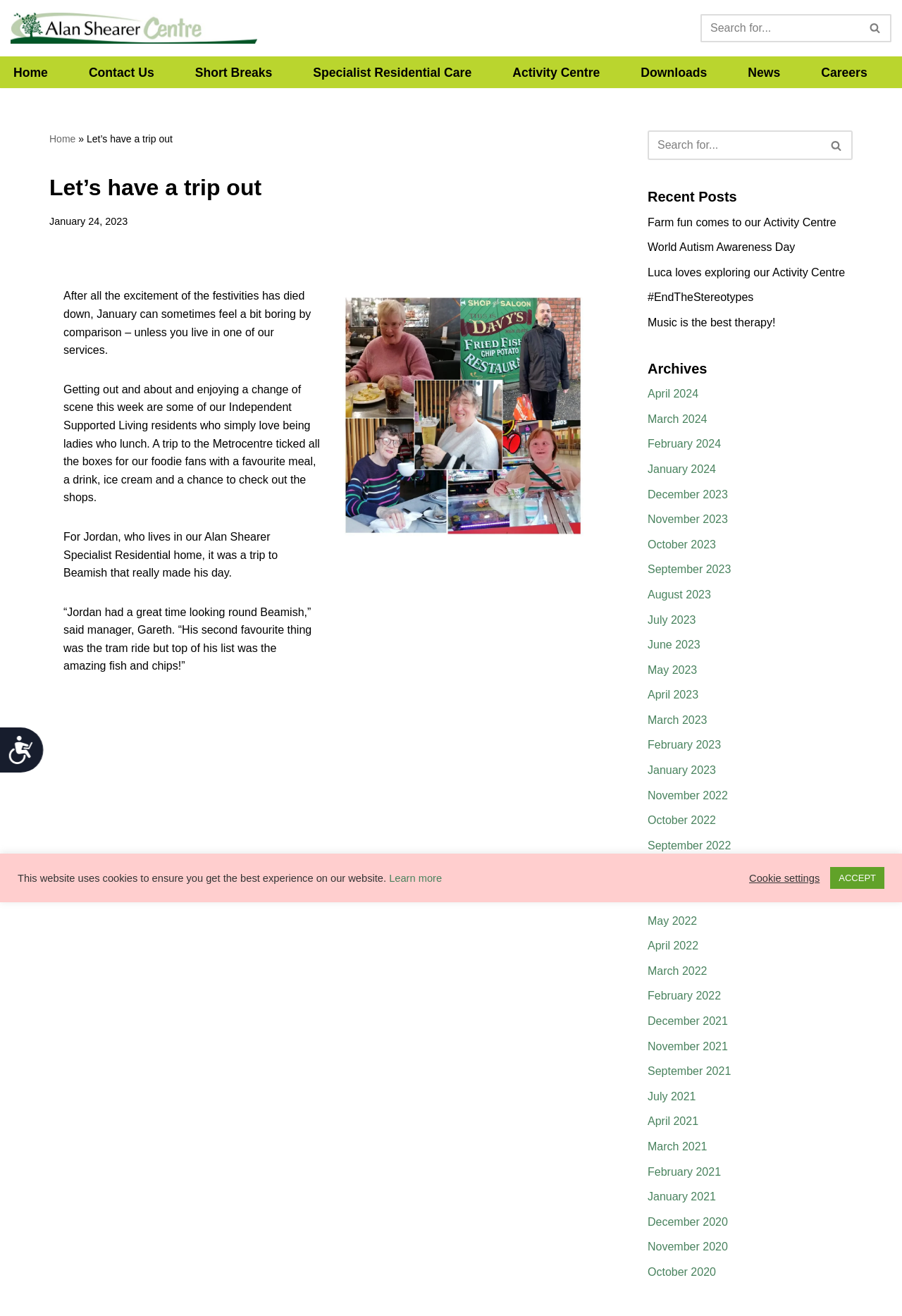Can you find the bounding box coordinates of the area I should click to execute the following instruction: "View Archives"?

[0.718, 0.274, 0.784, 0.286]